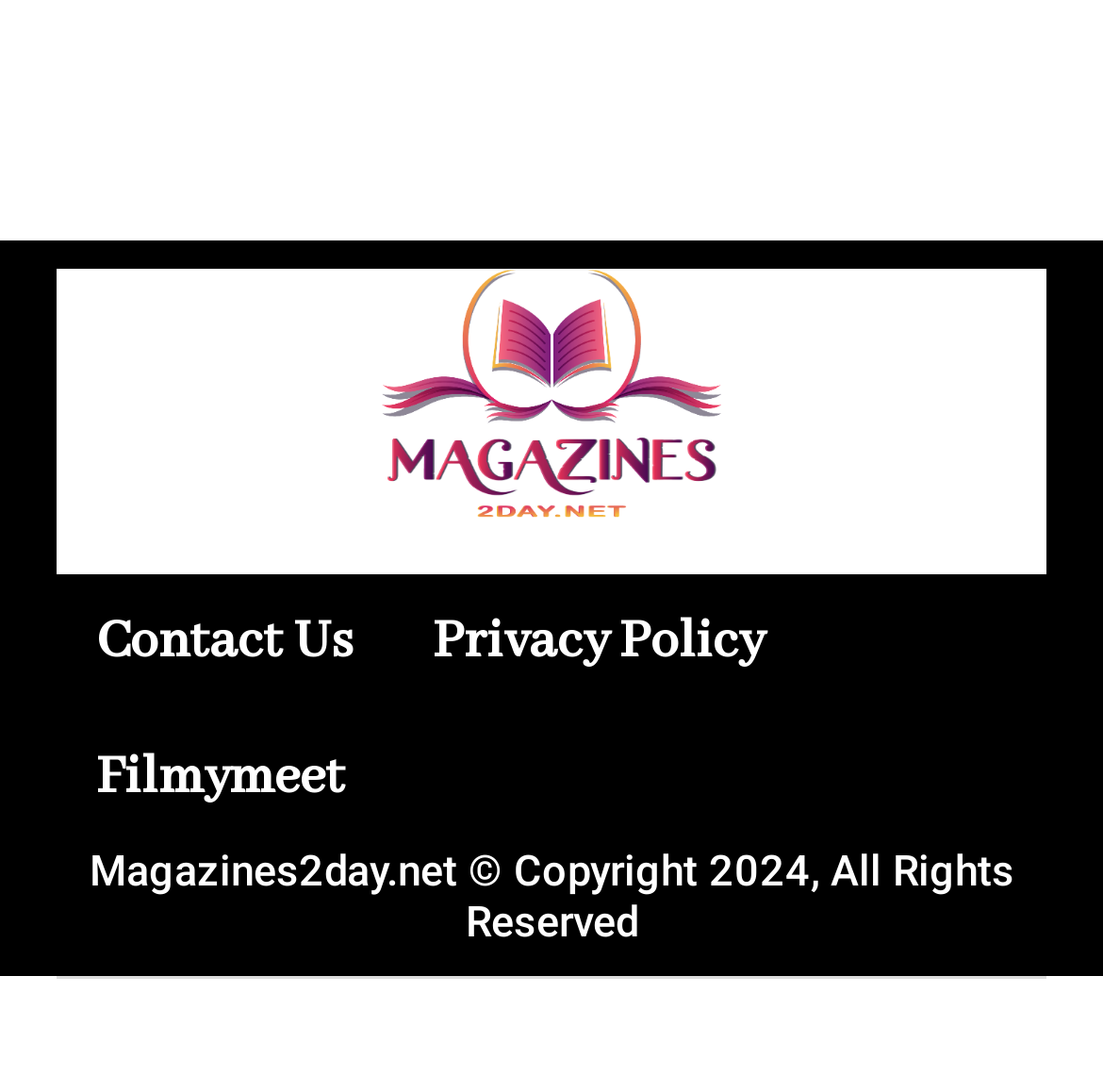Return the bounding box coordinates of the UI element that corresponds to this description: "Filmymeet". The coordinates must be given as four float numbers in the range of 0 and 1, [left, top, right, bottom].

[0.051, 0.649, 0.349, 0.774]